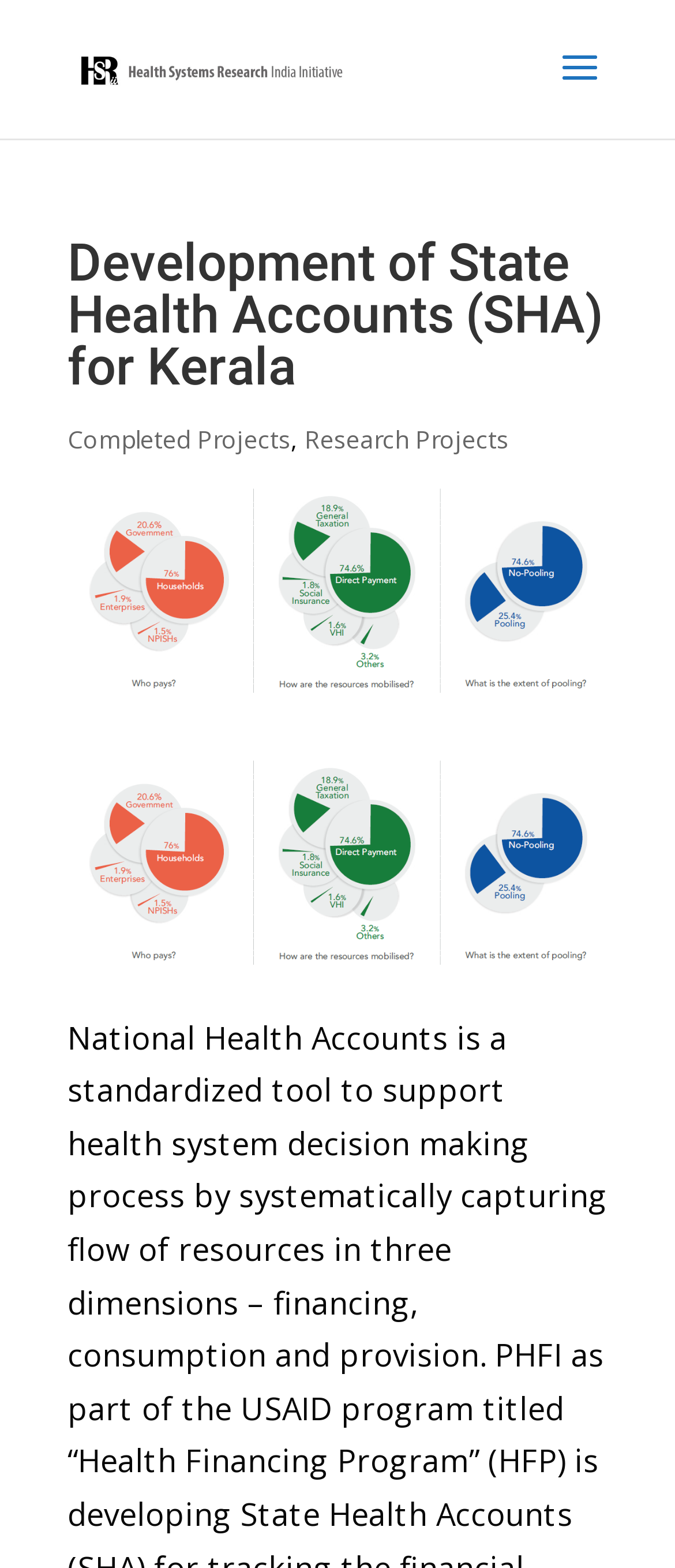What is the name of the ongoing study?
From the image, respond with a single word or phrase.

SHA Picture